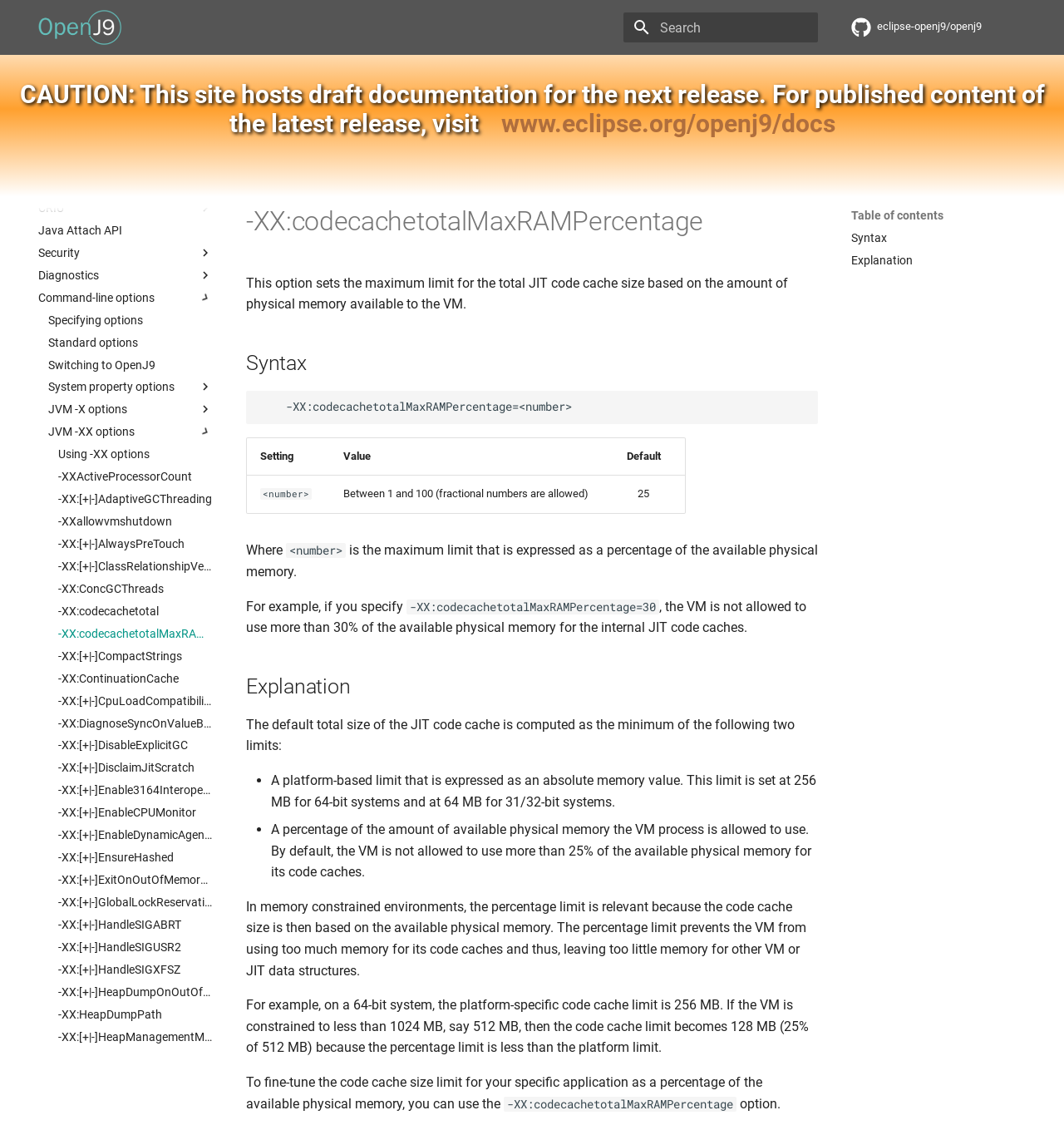What is the default value for the -XX:codecachetotalMaxRAMPercentage option?
Kindly answer the question with as much detail as you can.

After examining the webpage, I did not find any information about the default value for the -XX:codecachetotalMaxRAMPercentage option. The webpage only provides the syntax and explanation of this option, but does not mention the default value.